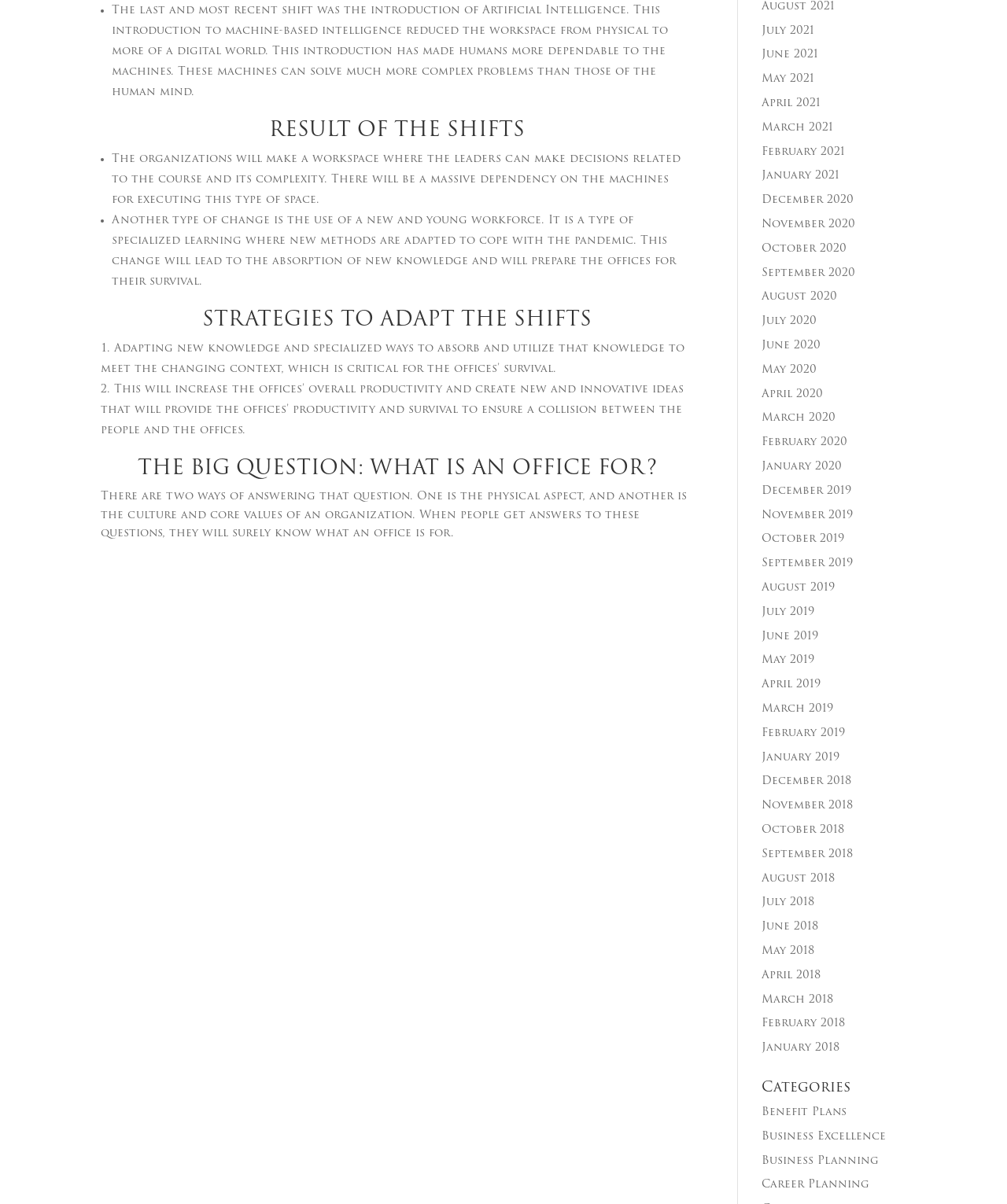Pinpoint the bounding box coordinates of the clickable area needed to execute the instruction: "Explore Categories". The coordinates should be specified as four float numbers between 0 and 1, i.e., [left, top, right, bottom].

[0.756, 0.898, 0.9, 0.916]